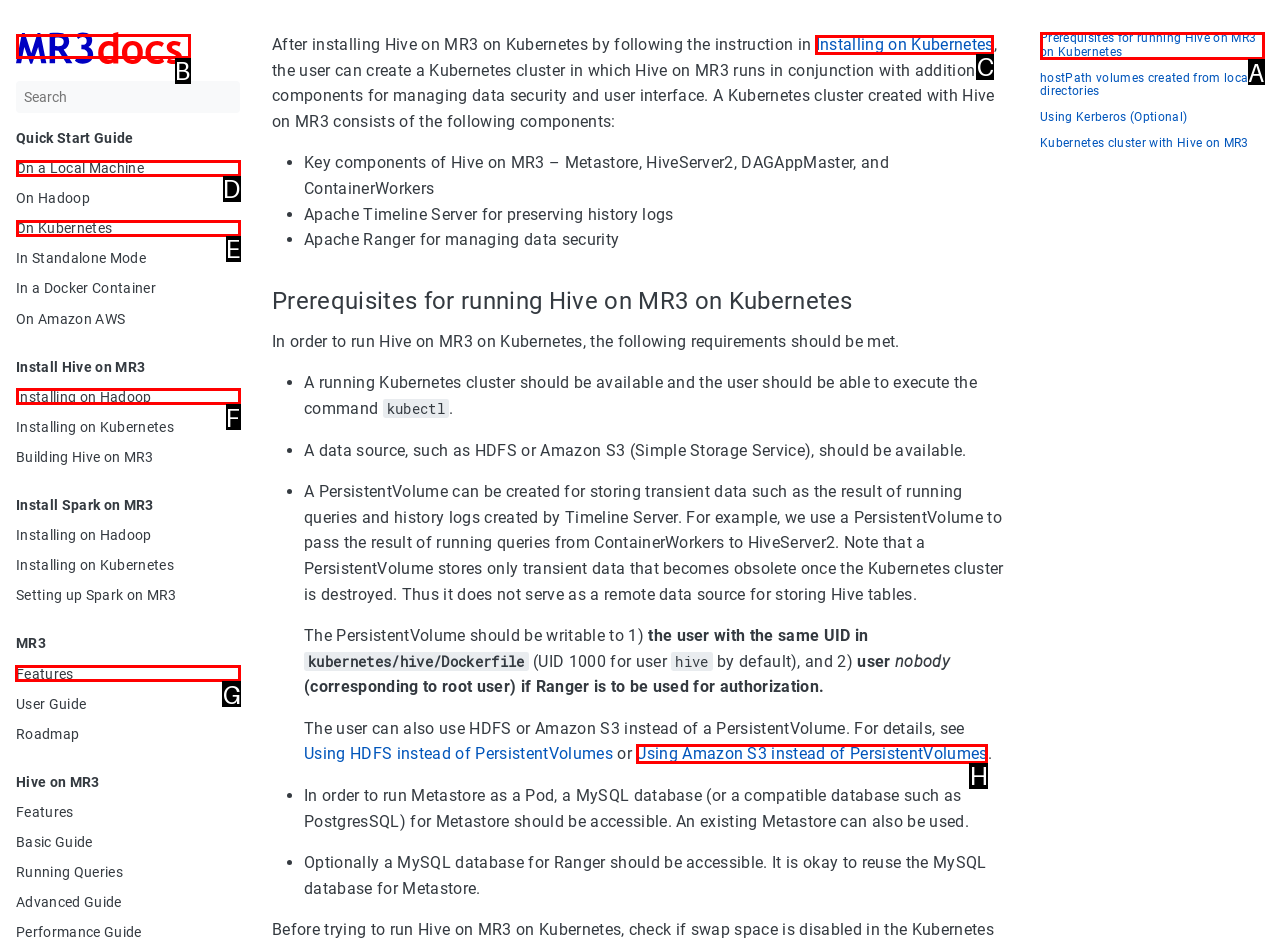Select the HTML element that needs to be clicked to perform the task: Learn about Features. Reply with the letter of the chosen option.

G